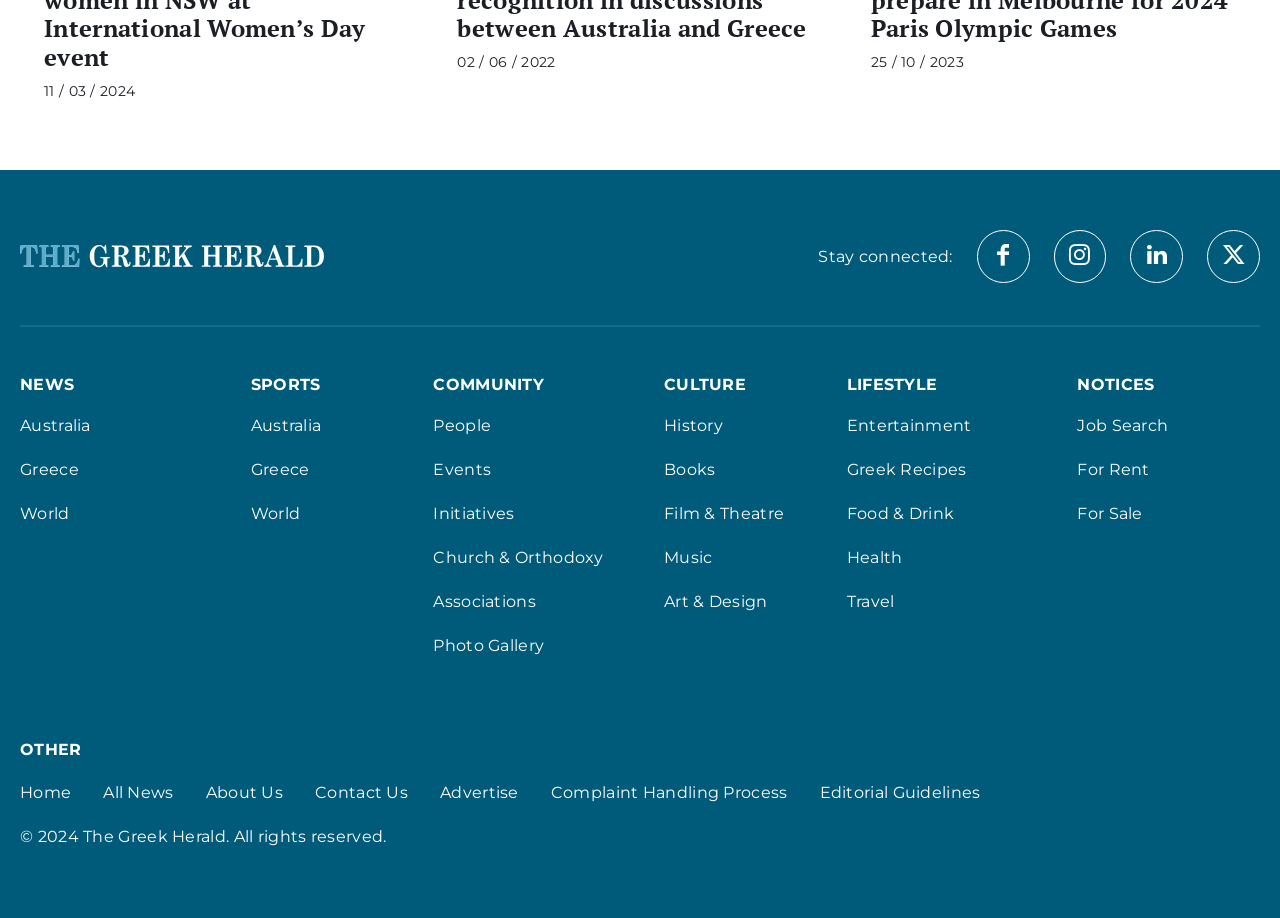Determine the bounding box coordinates for the UI element with the following description: "About Us". The coordinates should be four float numbers between 0 and 1, represented as [left, top, right, bottom].

[0.161, 0.851, 0.221, 0.877]